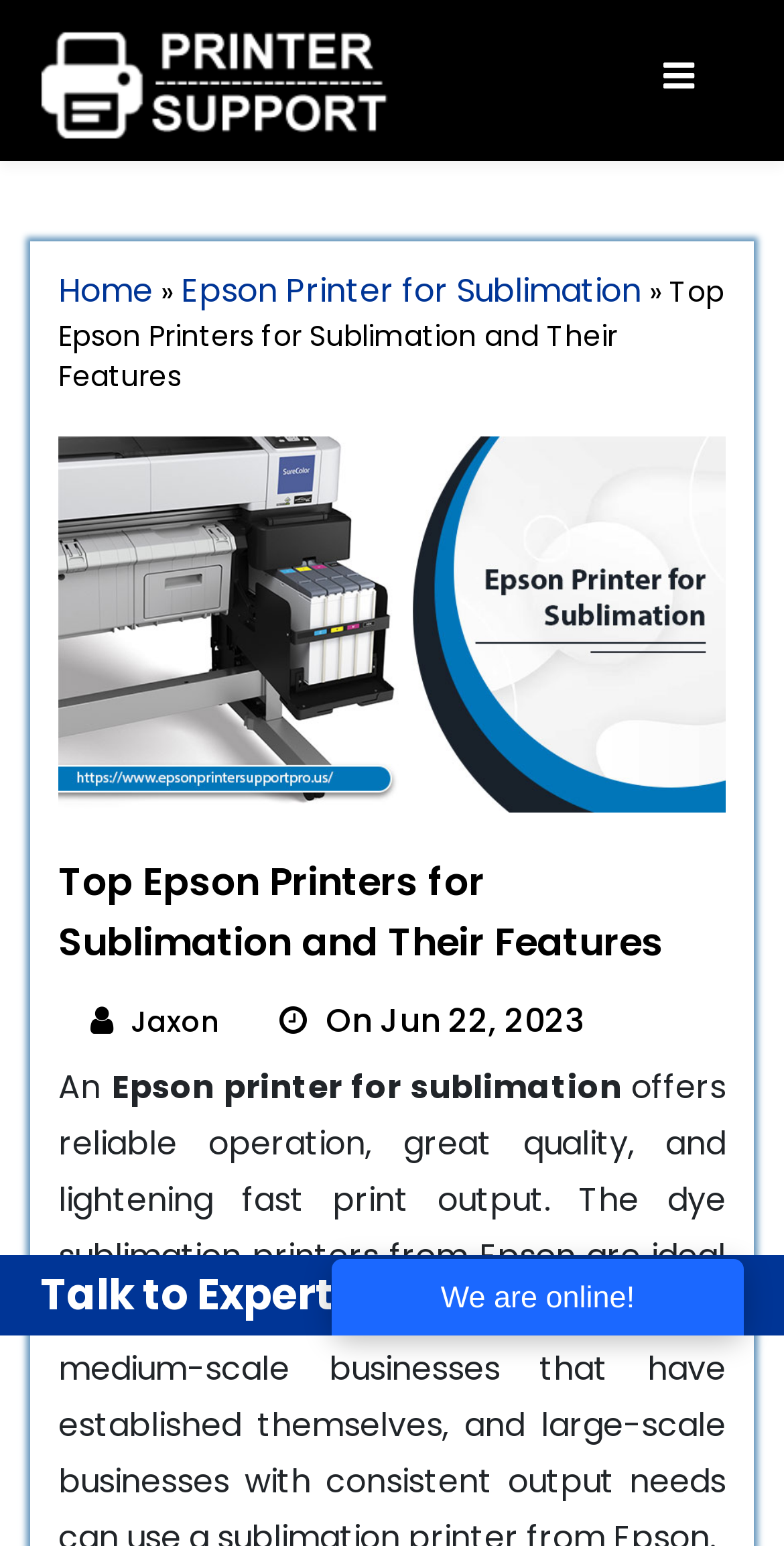Please answer the following question using a single word or phrase: 
Who is the author of the article?

Jaxon